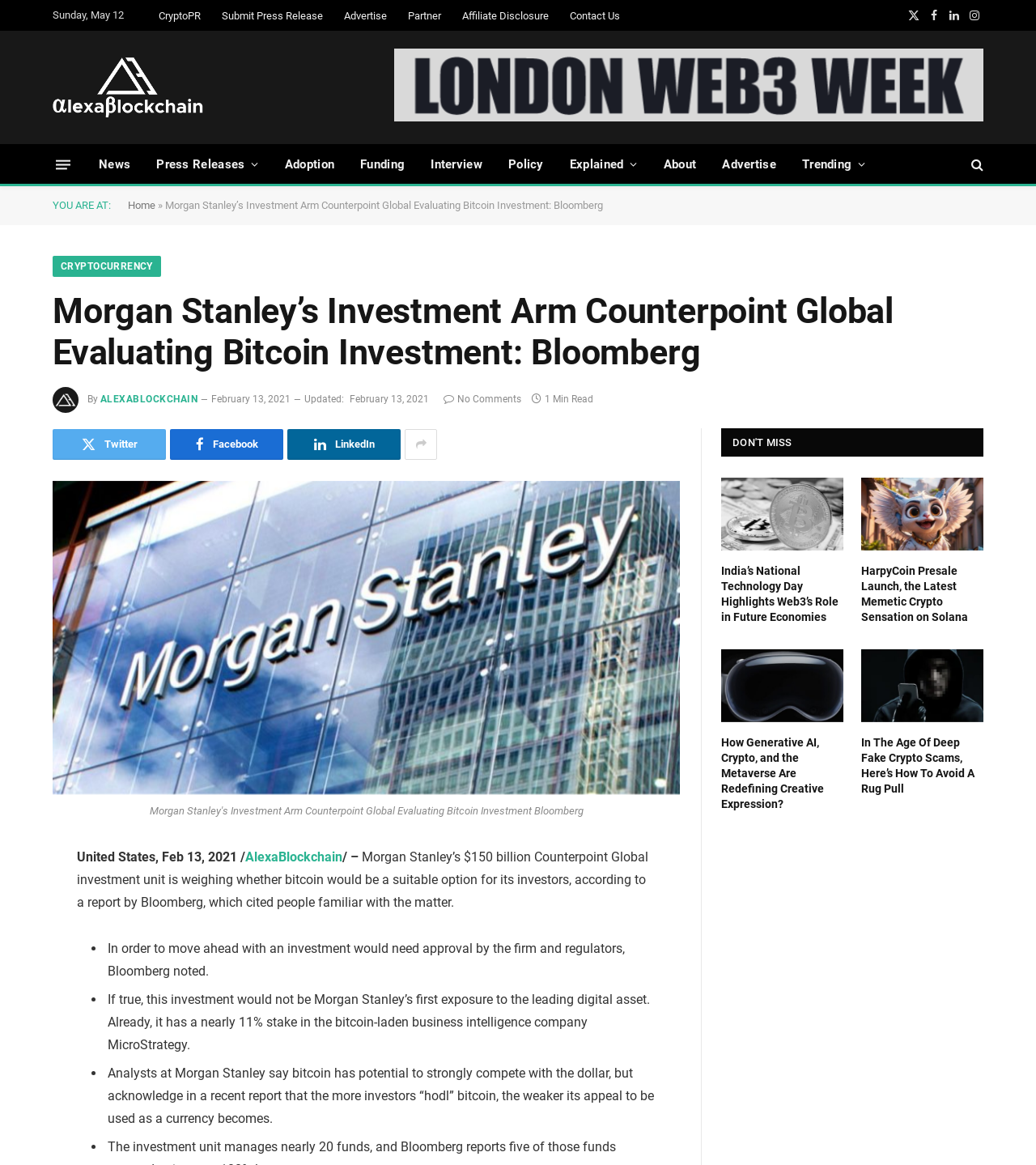Please identify the bounding box coordinates of the element on the webpage that should be clicked to follow this instruction: "Click on the 'News' link". The bounding box coordinates should be given as four float numbers between 0 and 1, formatted as [left, top, right, bottom].

[0.083, 0.124, 0.138, 0.158]